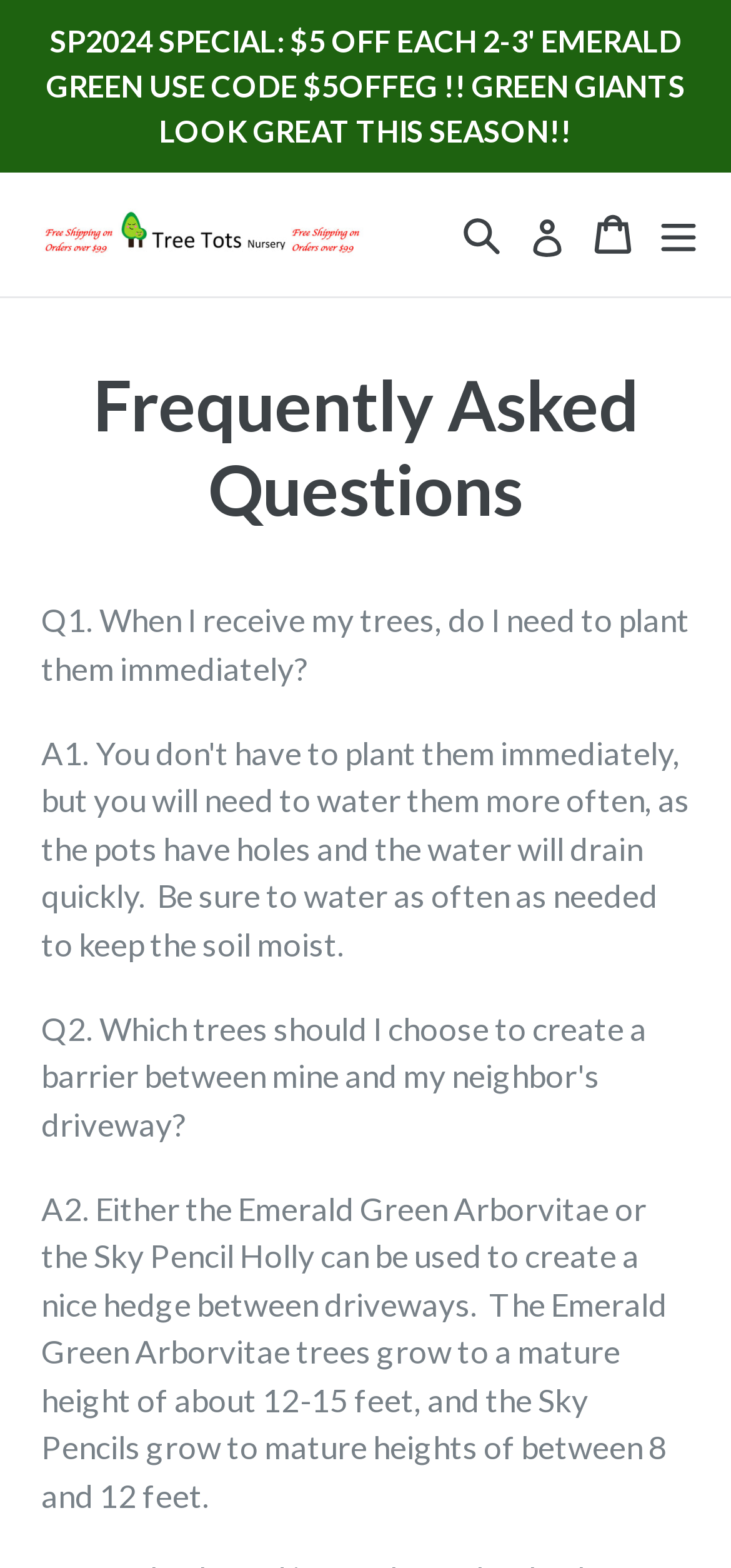Find the bounding box coordinates corresponding to the UI element with the description: "Search". The coordinates should be formatted as [left, top, right, bottom], with values as floats between 0 and 1.

[0.618, 0.11, 0.7, 0.19]